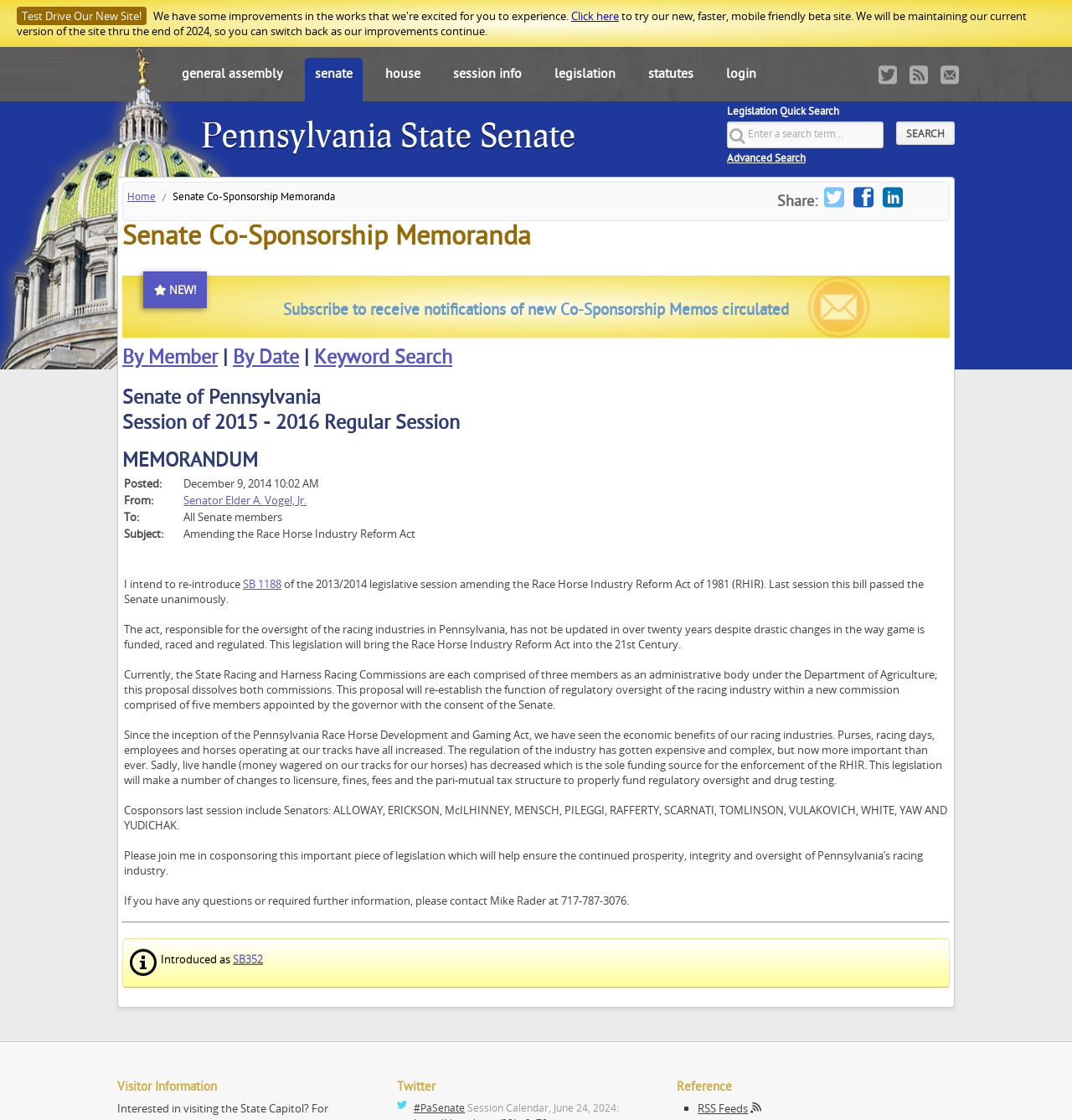What is the current funding source for the enforcement of the RHIR?
Using the visual information from the image, give a one-word or short-phrase answer.

Live handle